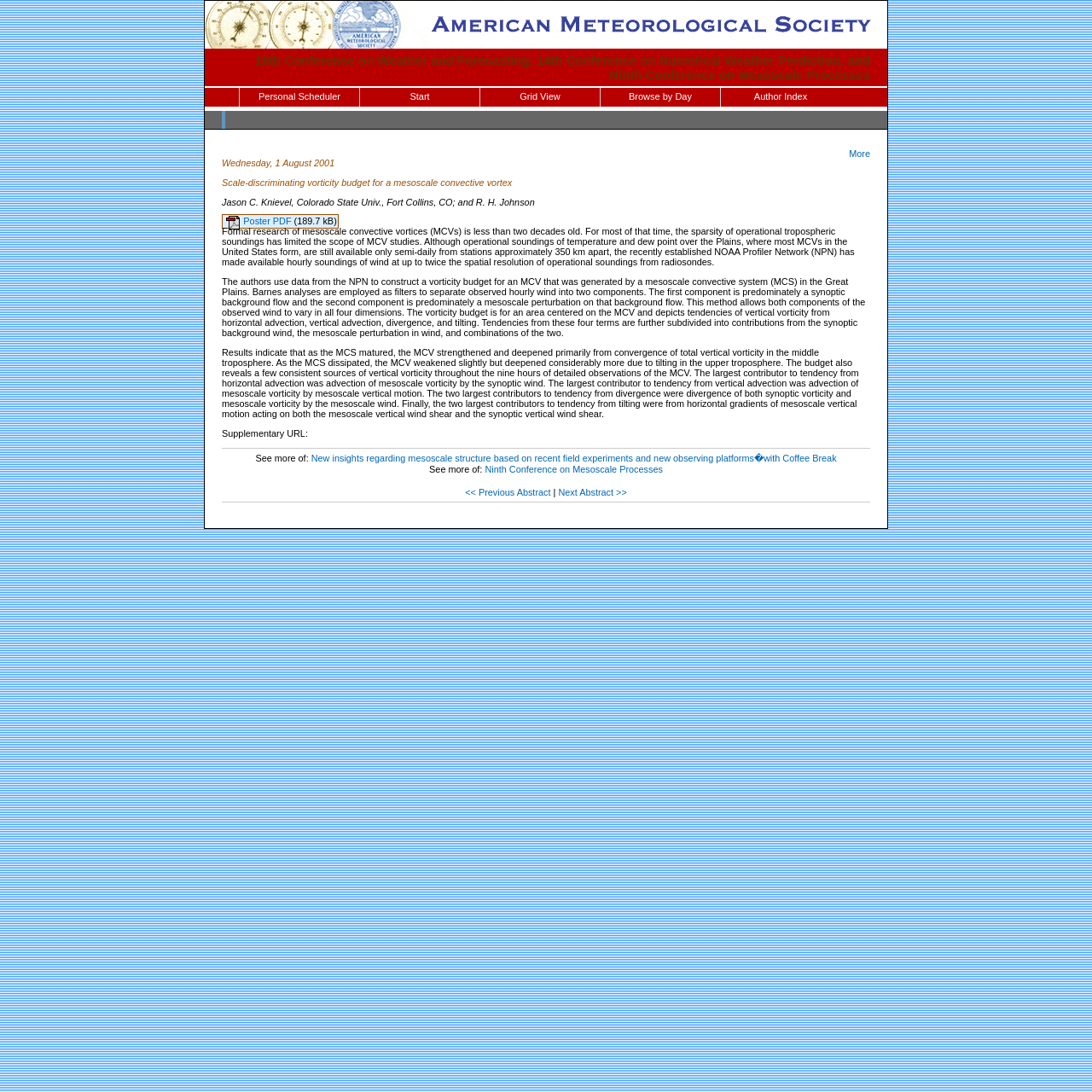What is the name of the author?
Use the information from the image to give a detailed answer to the question.

I found the name of the author by looking at the static text element with the bounding box coordinates [0.203, 0.18, 0.49, 0.19], which contains the text 'Jason C. Knievel, Colorado State Univ., Fort Collins, CO; and R. H. Johnson'.